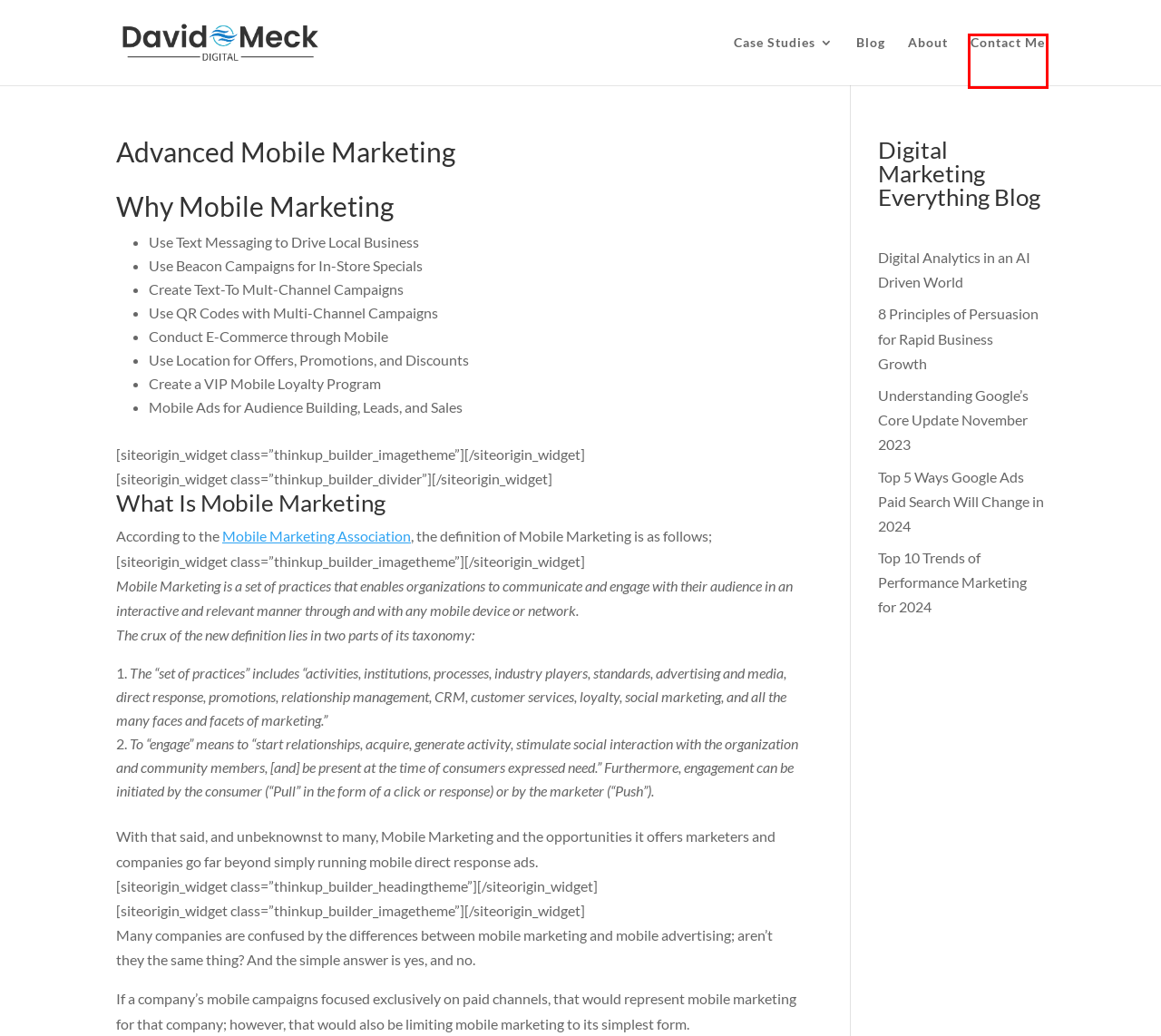You have a screenshot of a webpage with a red bounding box around an element. Choose the best matching webpage description that would appear after clicking the highlighted element. Here are the candidates:
A. Contact Me - David Meck
B. MMA Updates Definition of Mobile Marketing | MMA Global
C. 8 Principles of Persuasion for Rapid Business Growth - David Meck
D. Top 10 Trends of Performance Marketing for 2024 - David Meck
E. About David - David Meck
F. Digital Marketing Blog - David Meck
G. Top 5 Ways Google Ads Paid Search Will Change in 2024 - David Meck
H. David Meck's Digital Marketing Blog

A